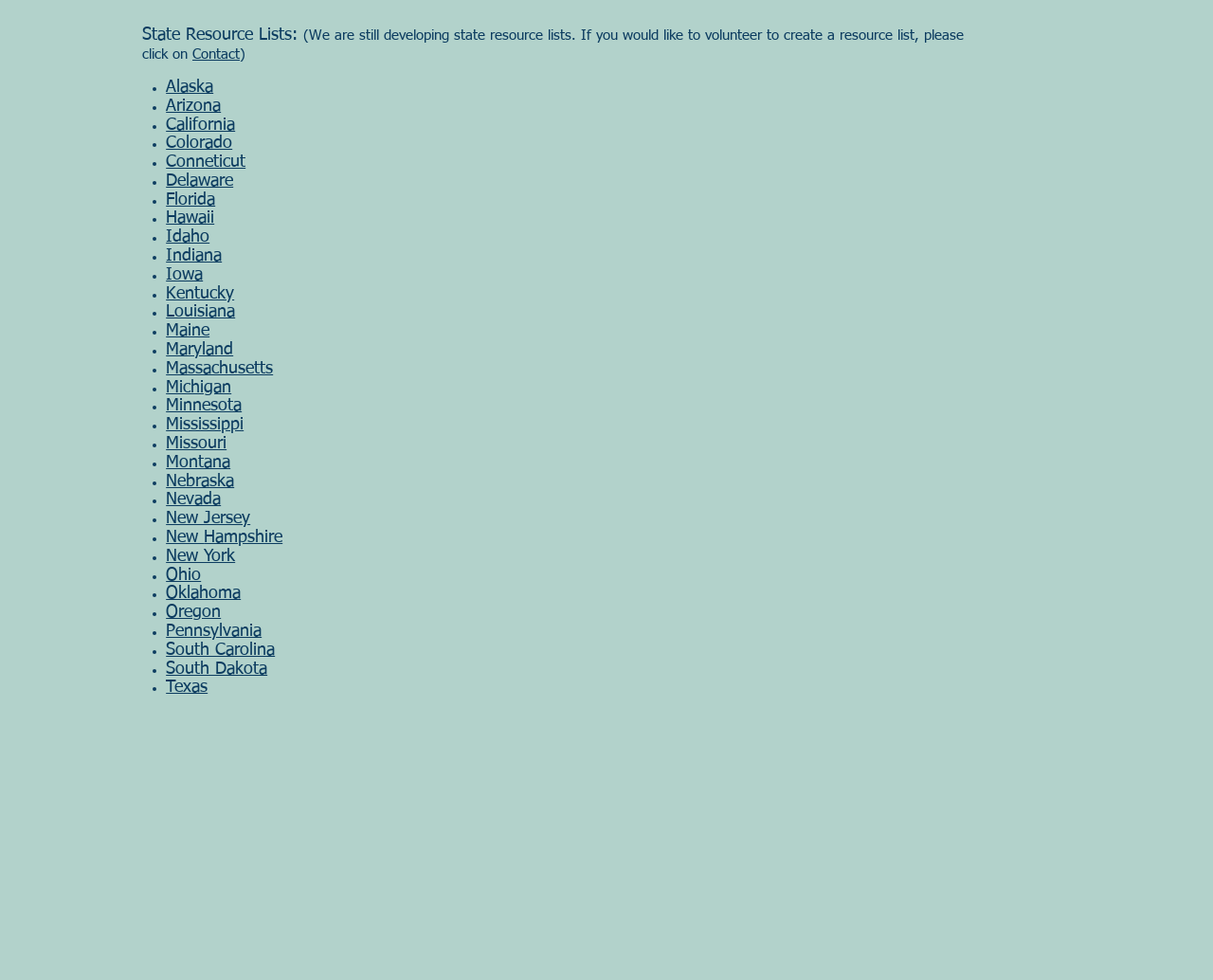Please find and report the bounding box coordinates of the element to click in order to perform the following action: "Click on Contact". The coordinates should be expressed as four float numbers between 0 and 1, in the format [left, top, right, bottom].

[0.159, 0.048, 0.198, 0.063]